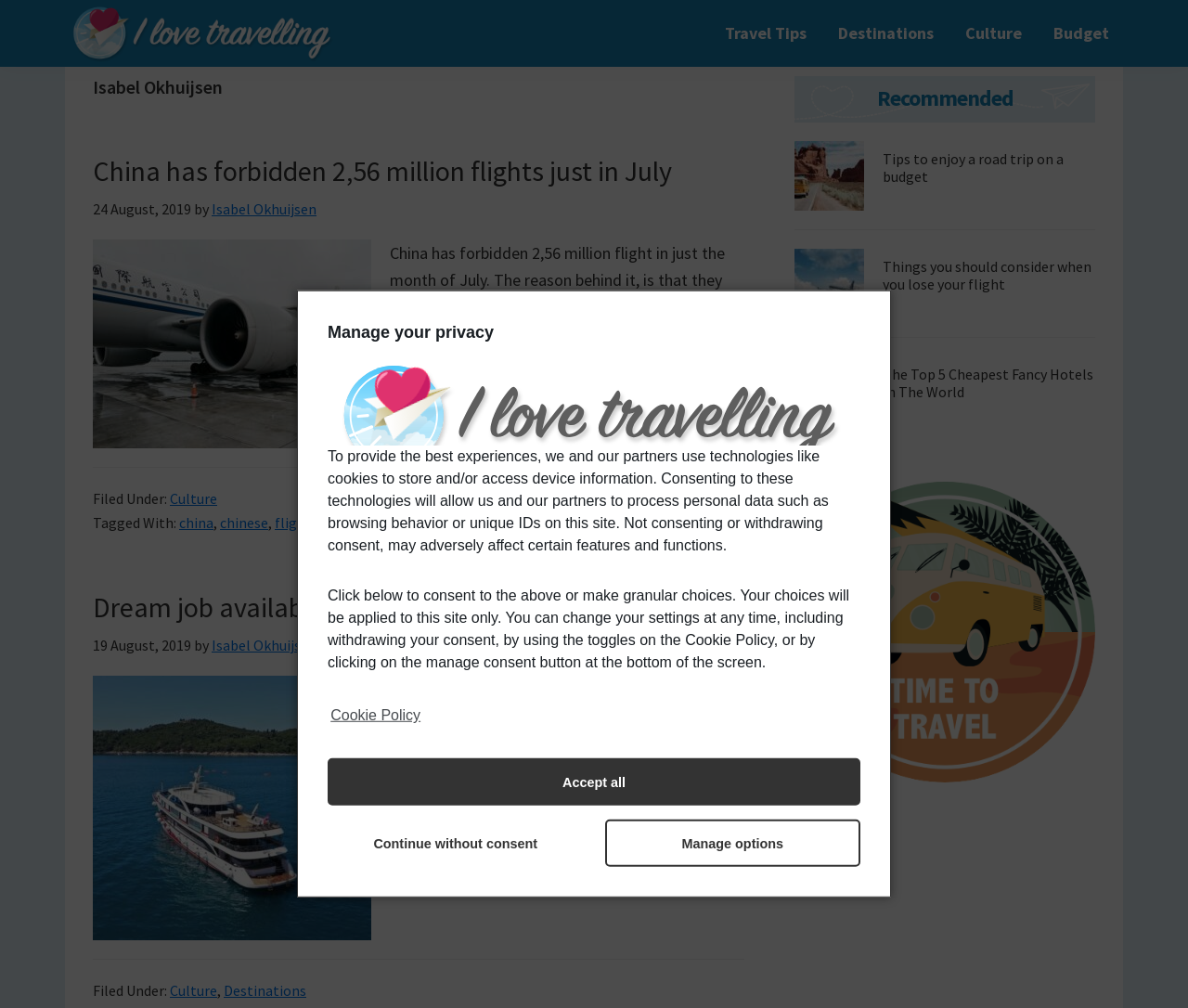Use a single word or phrase to answer the question: What is the name of the author?

Isabel Okhuijsen